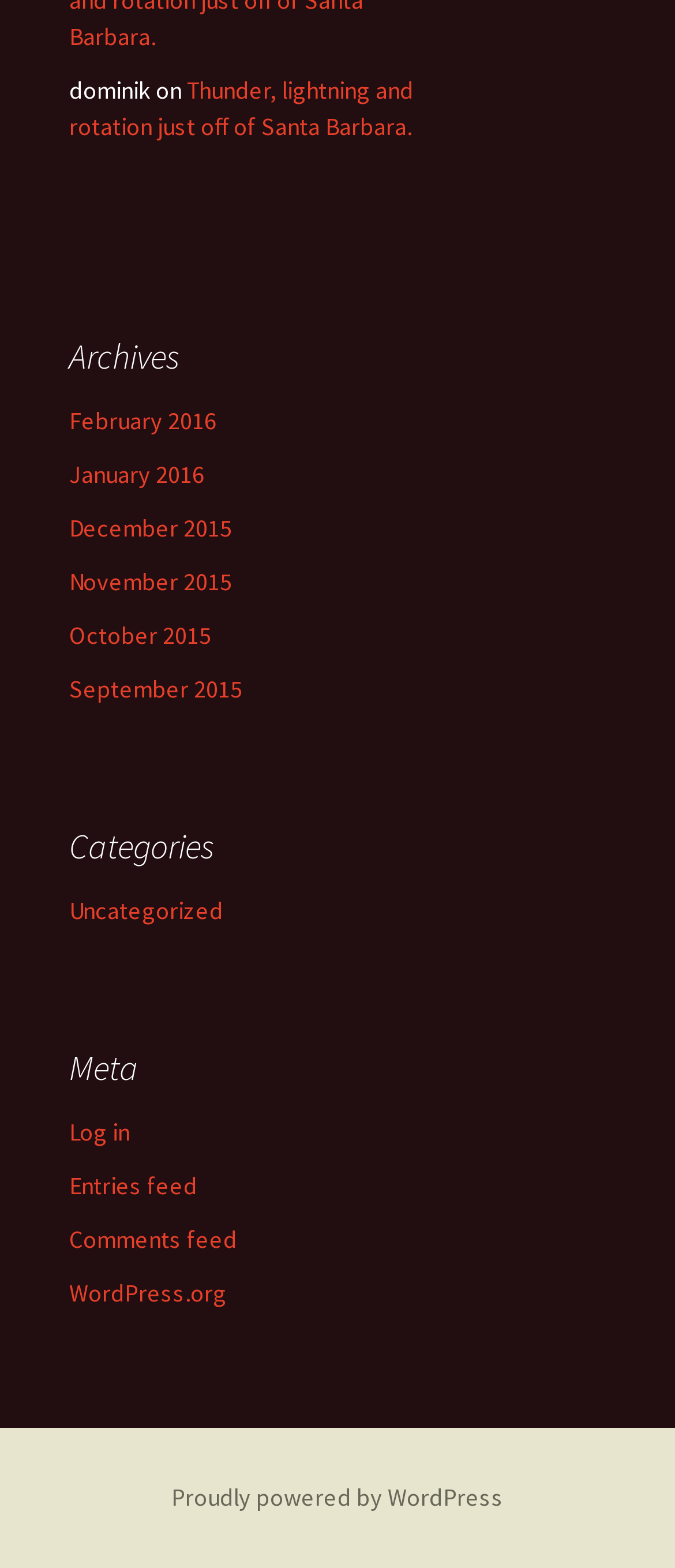What is the platform powering the website?
Kindly give a detailed and elaborate answer to the question.

The platform powering the website can be found at the bottom of the webpage, where it says 'Proudly powered by WordPress'.